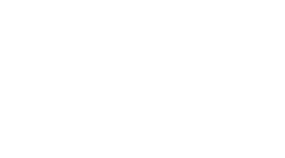What is the brand of the vehicle?
Using the information from the image, answer the question thoroughly.

The image showcases the Mazda MX-30 E35 Astina 2022, which is a model from the Mazda brand, emphasizing its commitment to sustainability and contemporary aesthetics.